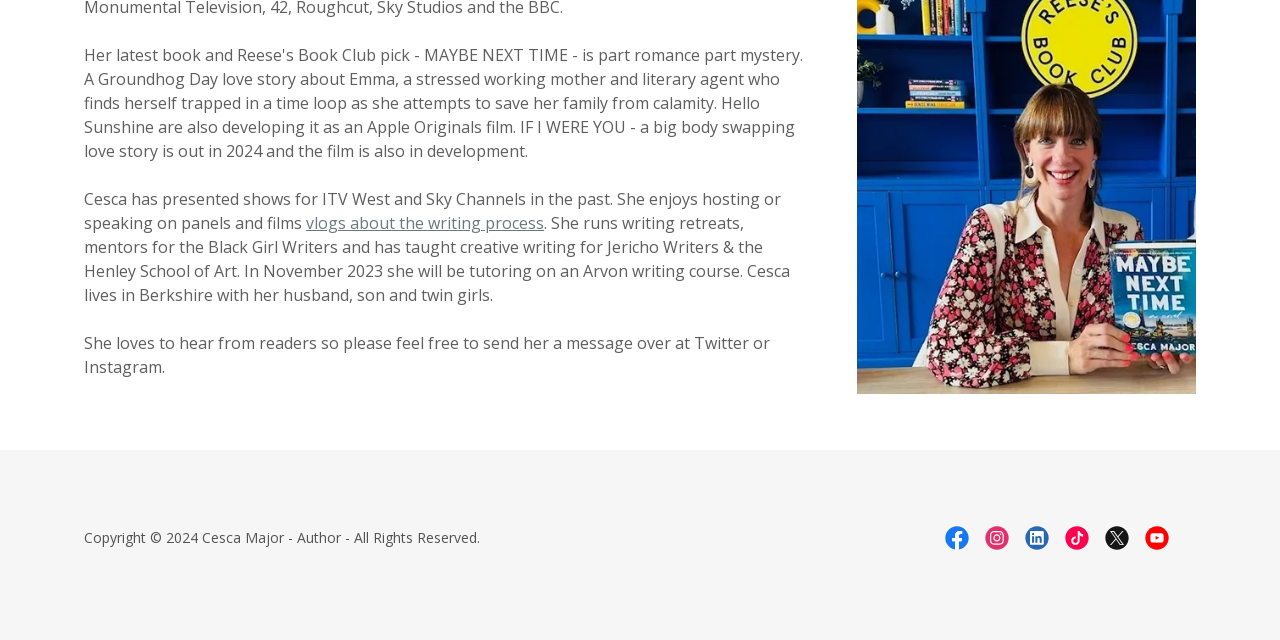Extract the bounding box coordinates of the UI element described by: "vlogs about the writing process". The coordinates should include four float numbers ranging from 0 to 1, e.g., [left, top, right, bottom].

[0.239, 0.331, 0.425, 0.365]